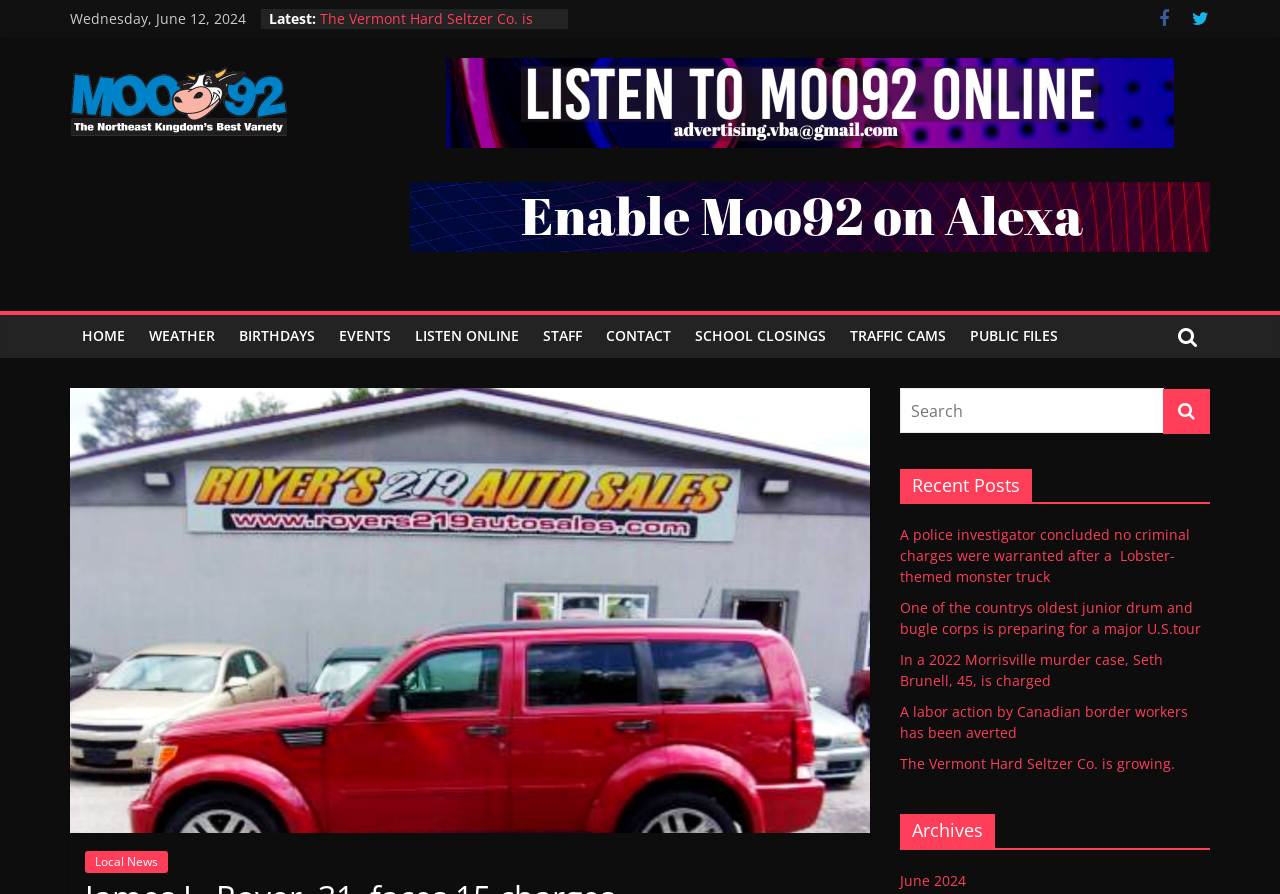Find the bounding box coordinates for the area that must be clicked to perform this action: "Click on the 'HOME' link".

[0.055, 0.353, 0.107, 0.4]